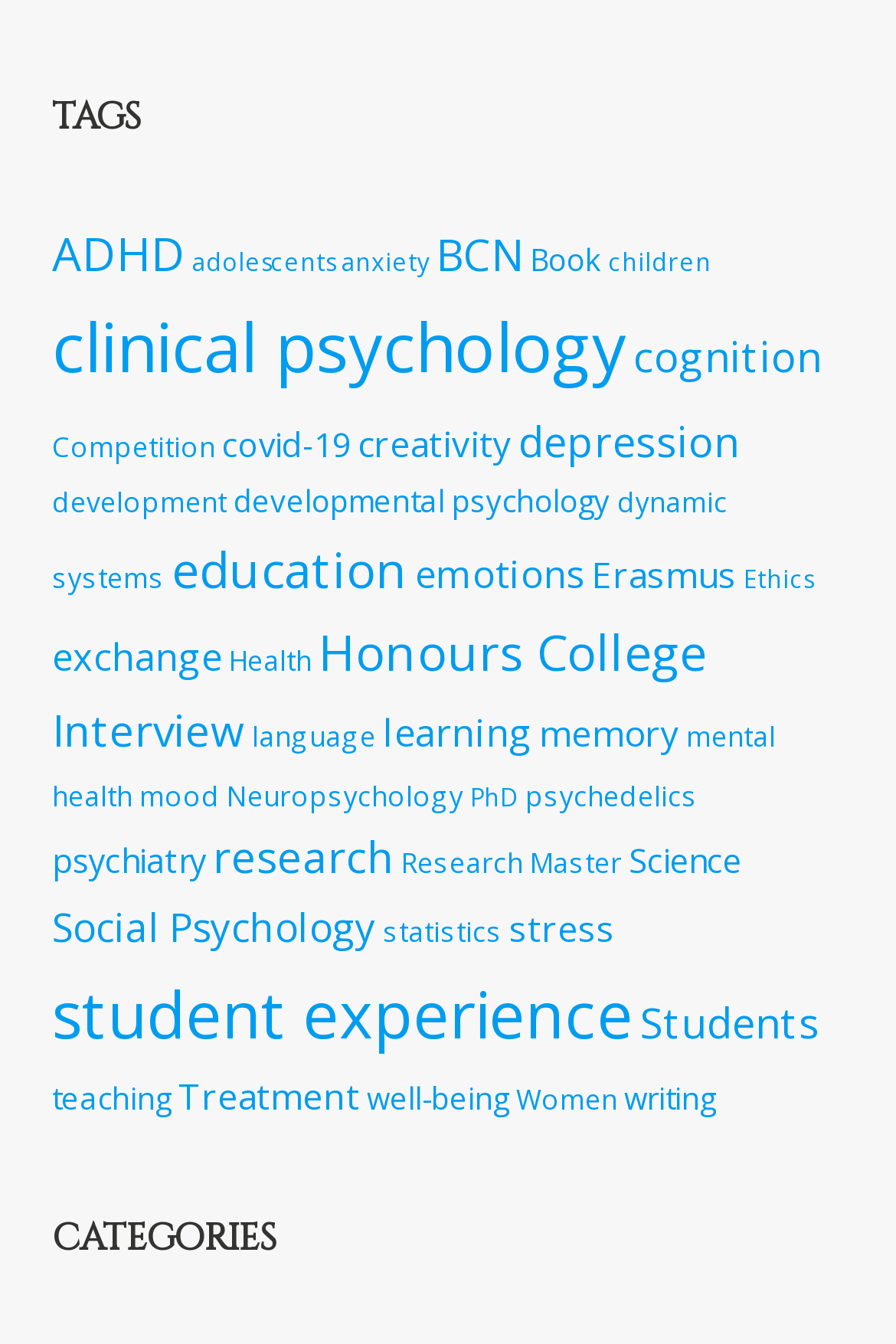Given the element description ADHD, predict the bounding box coordinates for the UI element in the webpage screenshot. The format should be (top-left x, top-left y, bottom-right x, bottom-right y), and the values should be between 0 and 1.

[0.058, 0.163, 0.207, 0.211]